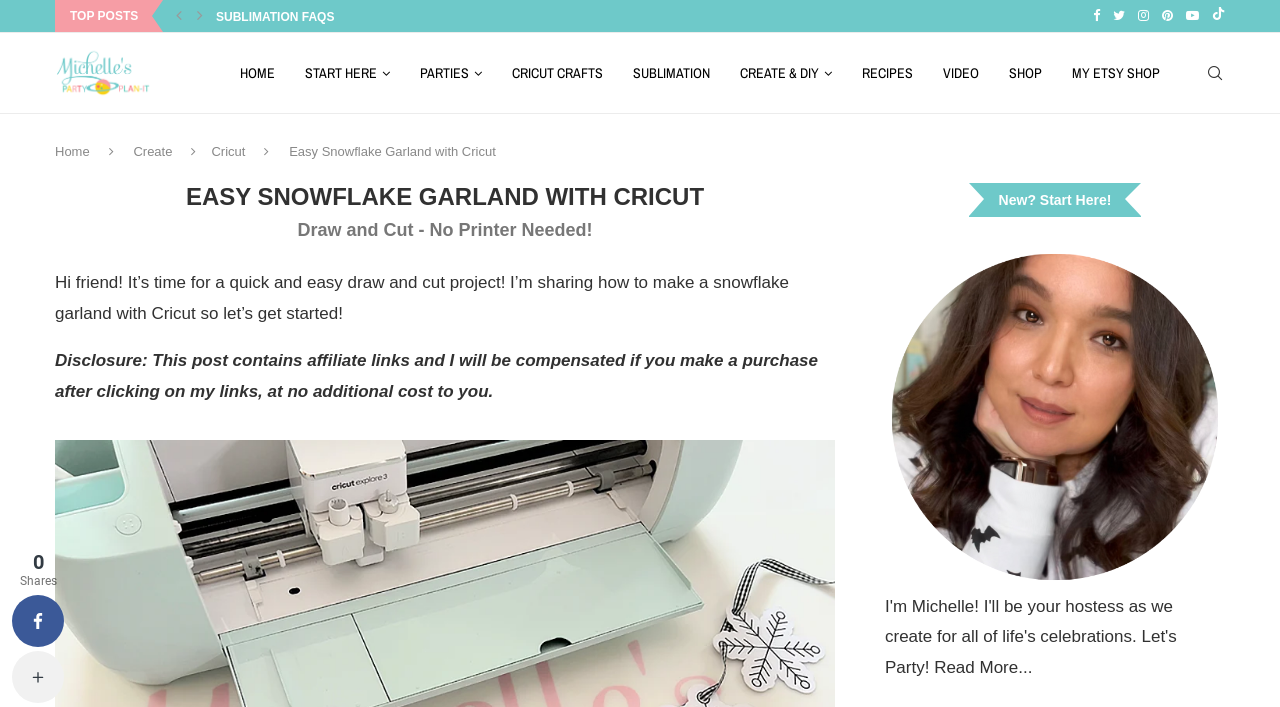Can you determine the bounding box coordinates of the area that needs to be clicked to fulfill the following instruction: "Click on the 'Previous' link"?

[0.134, 0.0, 0.146, 0.045]